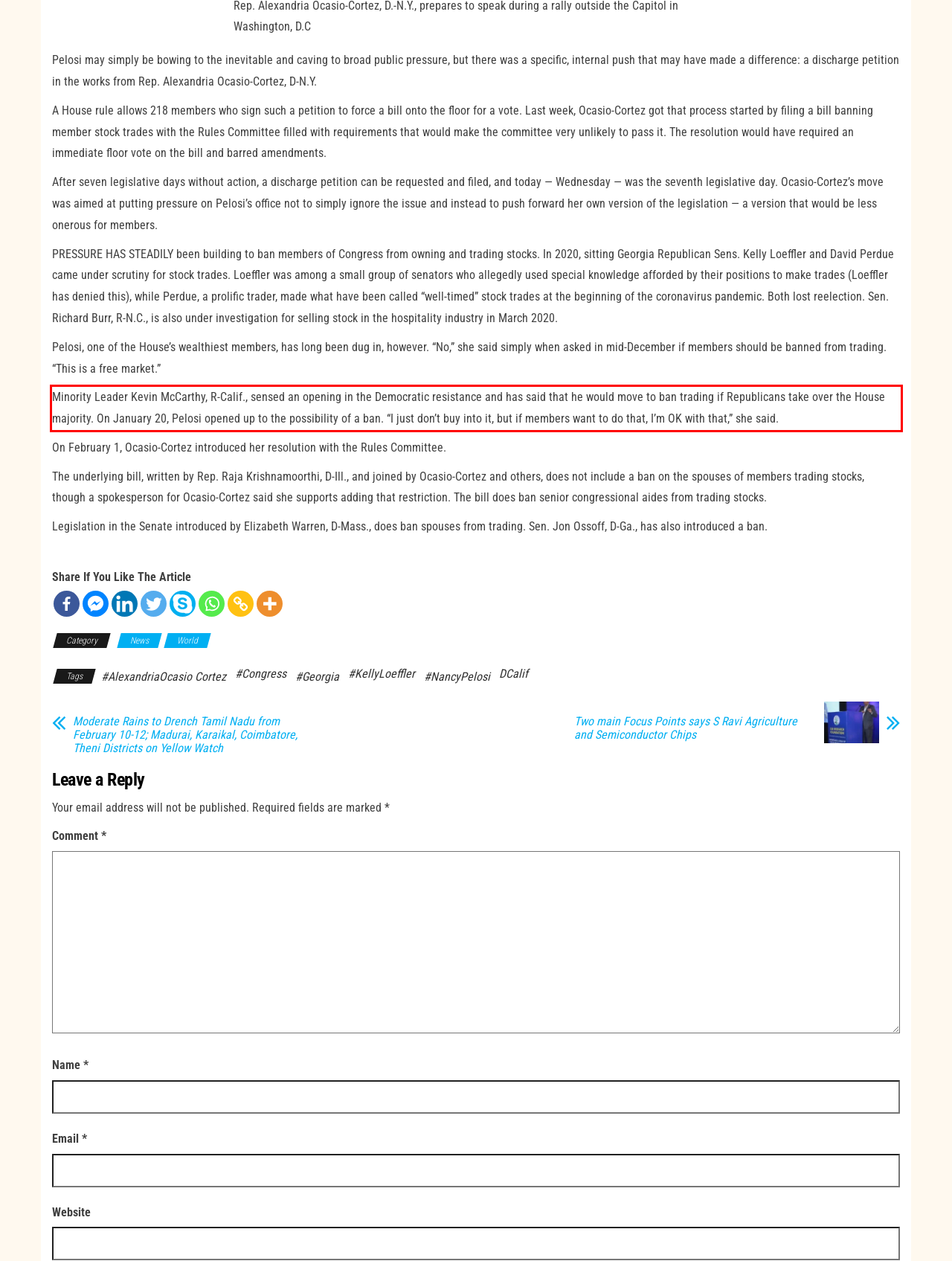Please examine the webpage screenshot and extract the text within the red bounding box using OCR.

Minority Leader Kevin McCarthy, R-Calif., sensed an opening in the Democratic resistance and has said that he would move to ban trading if Republicans take over the House majority. On January 20, Pelosi opened up to the possibility of a ban. “I just don’t buy into it, but if members want to do that, I’m OK with that,” she said.